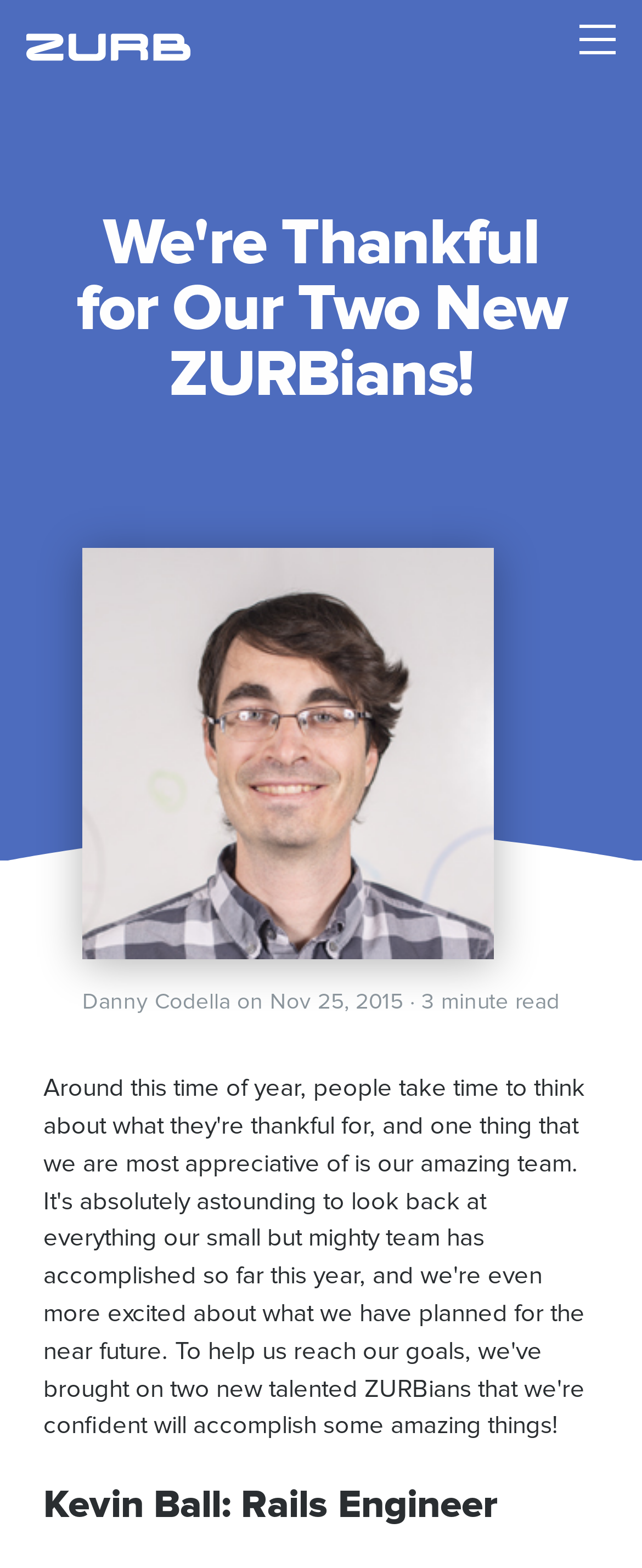Please answer the following question using a single word or phrase: 
What is the date of the article?

Nov 25, 2015